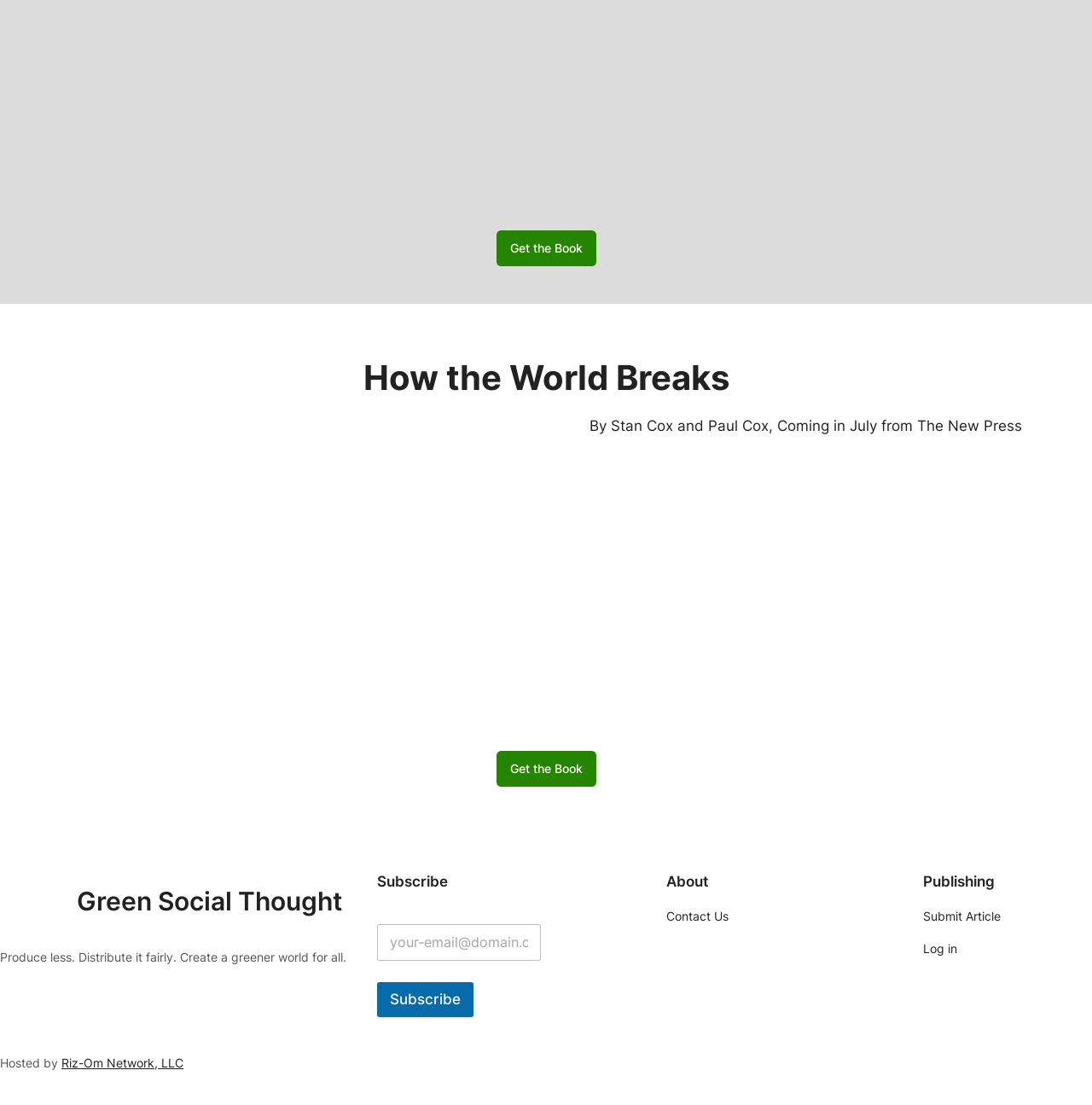Give a one-word or short phrase answer to the question: 
What is the purpose of the textbox?

Get Updates